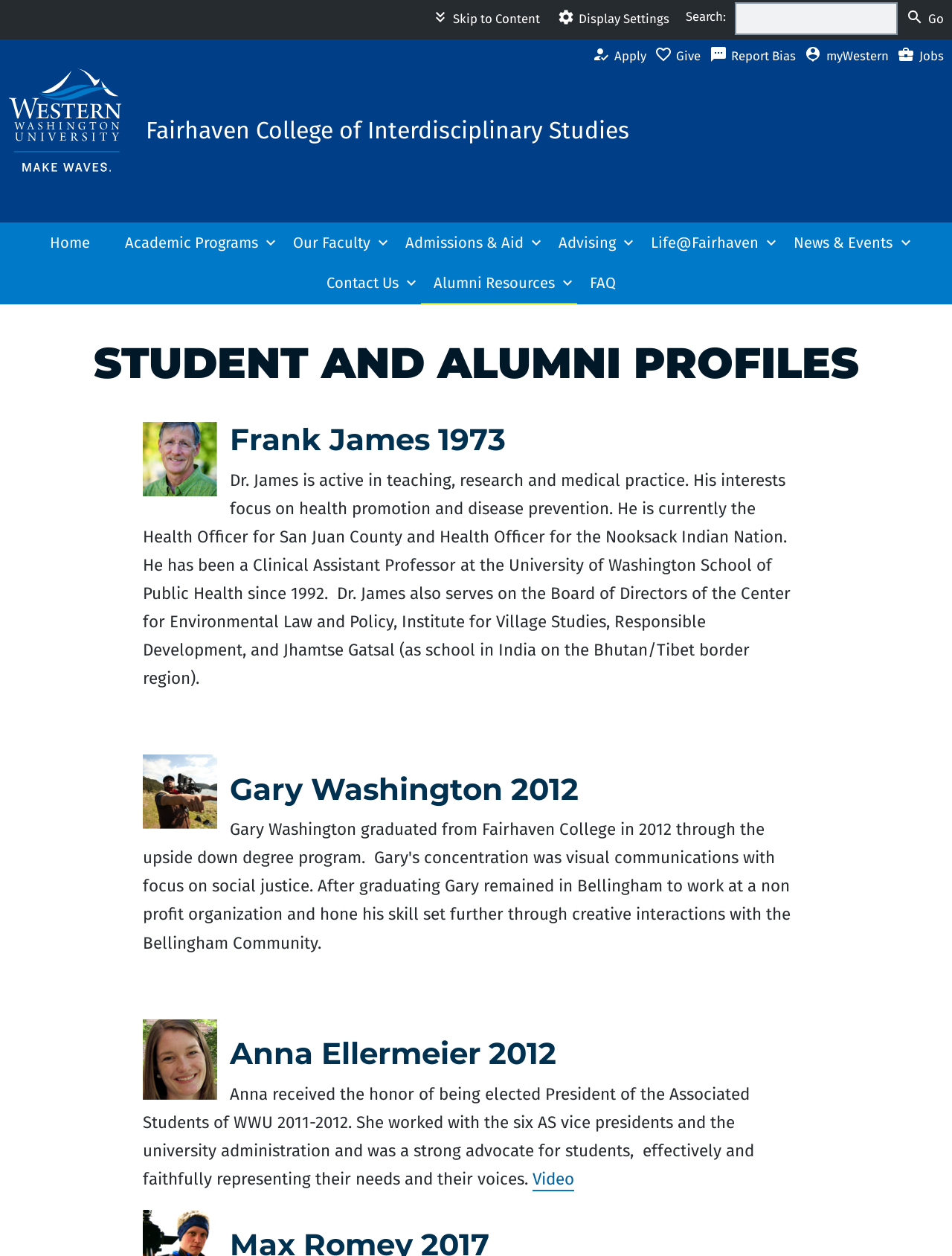Can you find the bounding box coordinates of the area I should click to execute the following instruction: "Go to Home page"?

[0.039, 0.177, 0.118, 0.209]